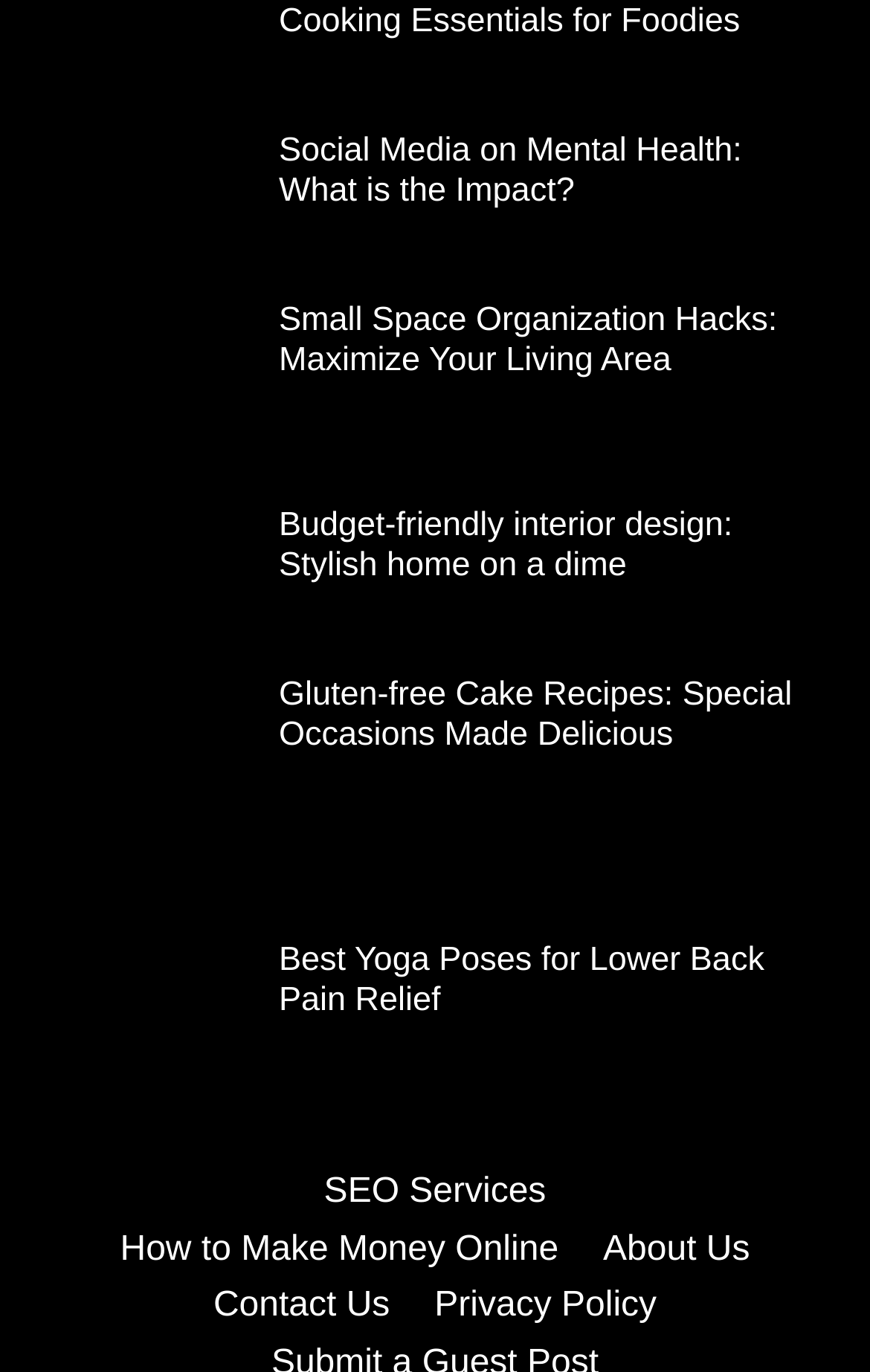Locate the bounding box coordinates of the clickable element to fulfill the following instruction: "View the article about small space organization hacks". Provide the coordinates as four float numbers between 0 and 1 in the format [left, top, right, bottom].

[0.051, 0.22, 0.282, 0.317]